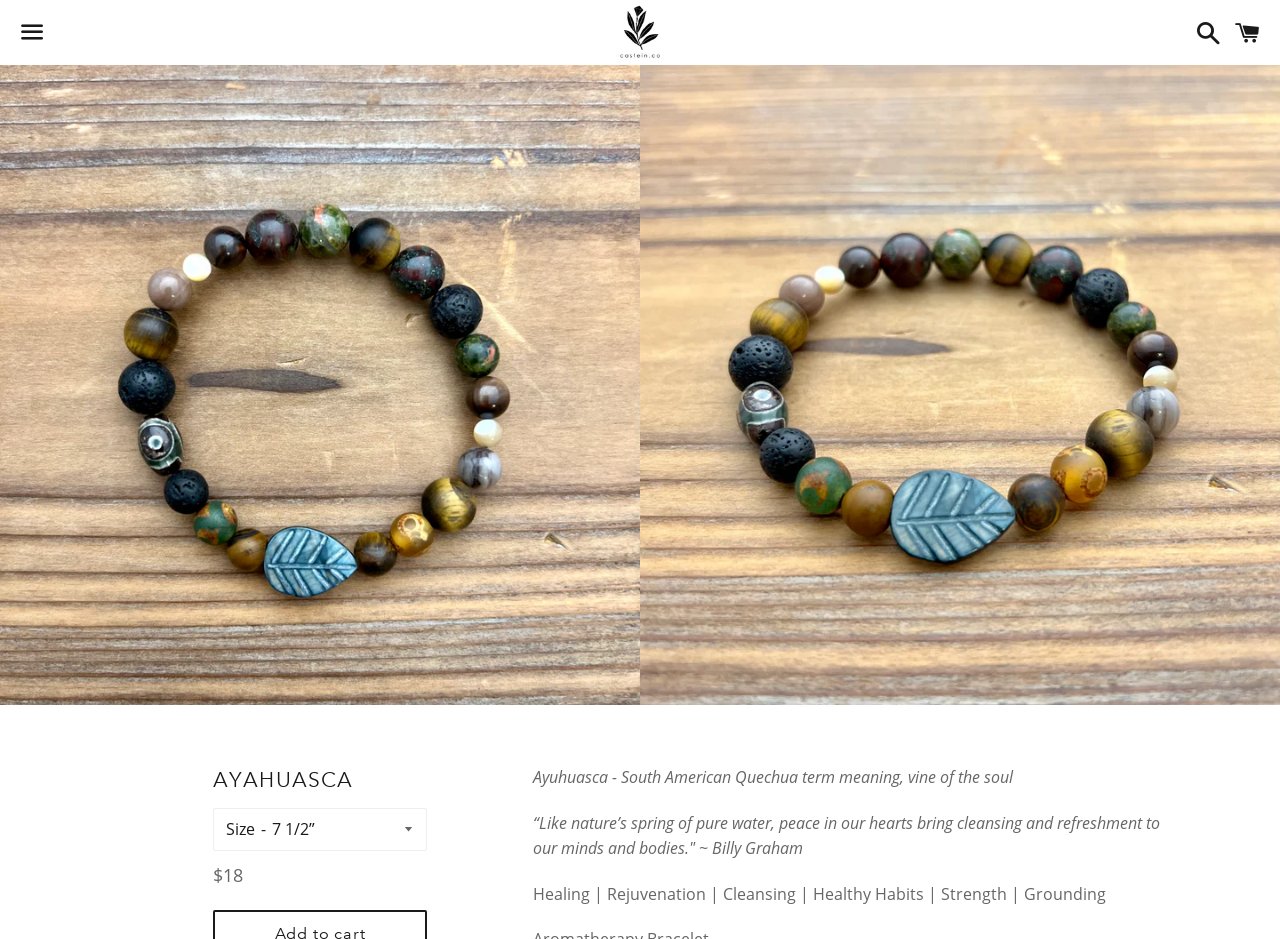Using the information from the screenshot, answer the following question thoroughly:
What is the meaning of Ayuhuasca?

The meaning of Ayuhuasca can be found in the product description, where it says 'Ayuhuasca - South American Quechua term meaning, vine of the soul'.